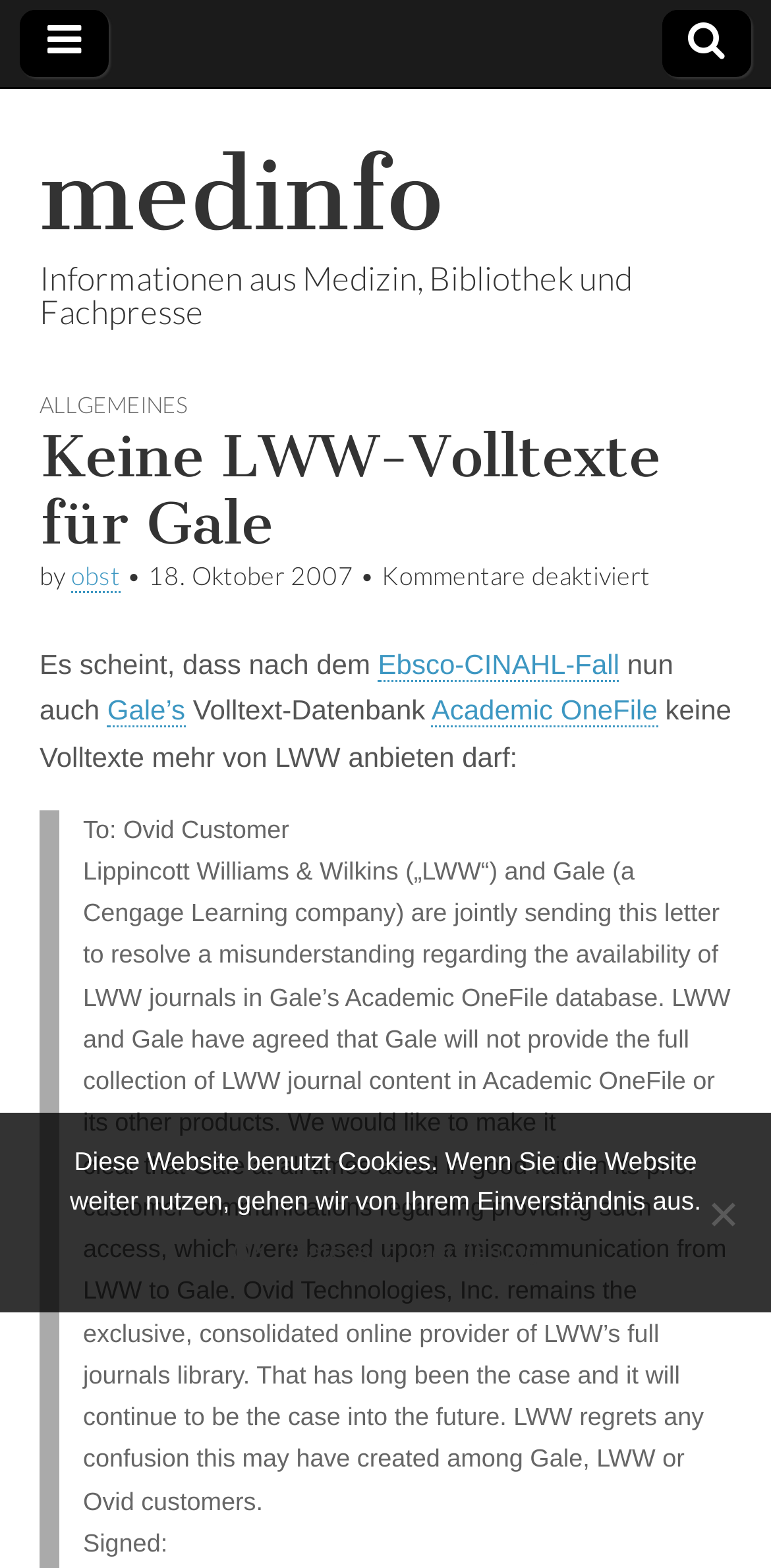What is the name of the database mentioned in the text?
Offer a detailed and full explanation in response to the question.

I found the answer by reading the text and identifying the name of the database mentioned, which is 'Academic OneFile'. This is mentioned in the sentence 'Gale’s Volltext-Datenbank Academic OneFile'.